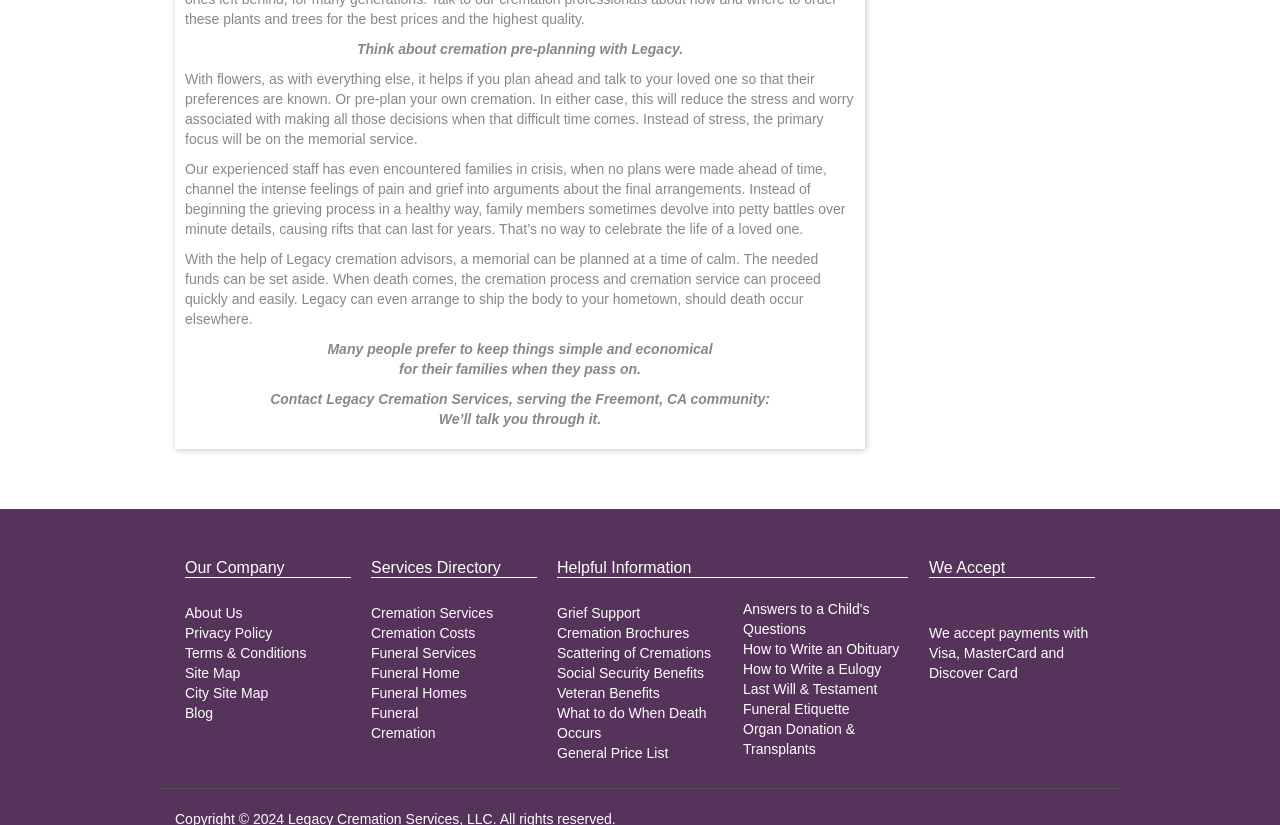What is the purpose of pre-planning cremation?
Please provide a comprehensive answer to the question based on the webpage screenshot.

According to the text 'With flowers, as with everything else, it helps if you plan ahead and talk to your loved one so that their preferences are known. Or pre-plan your own cremation. In either case, this will reduce the stress and worry associated with making all those decisions when that difficult time comes.', the purpose of pre-planning cremation is to reduce stress and worry.